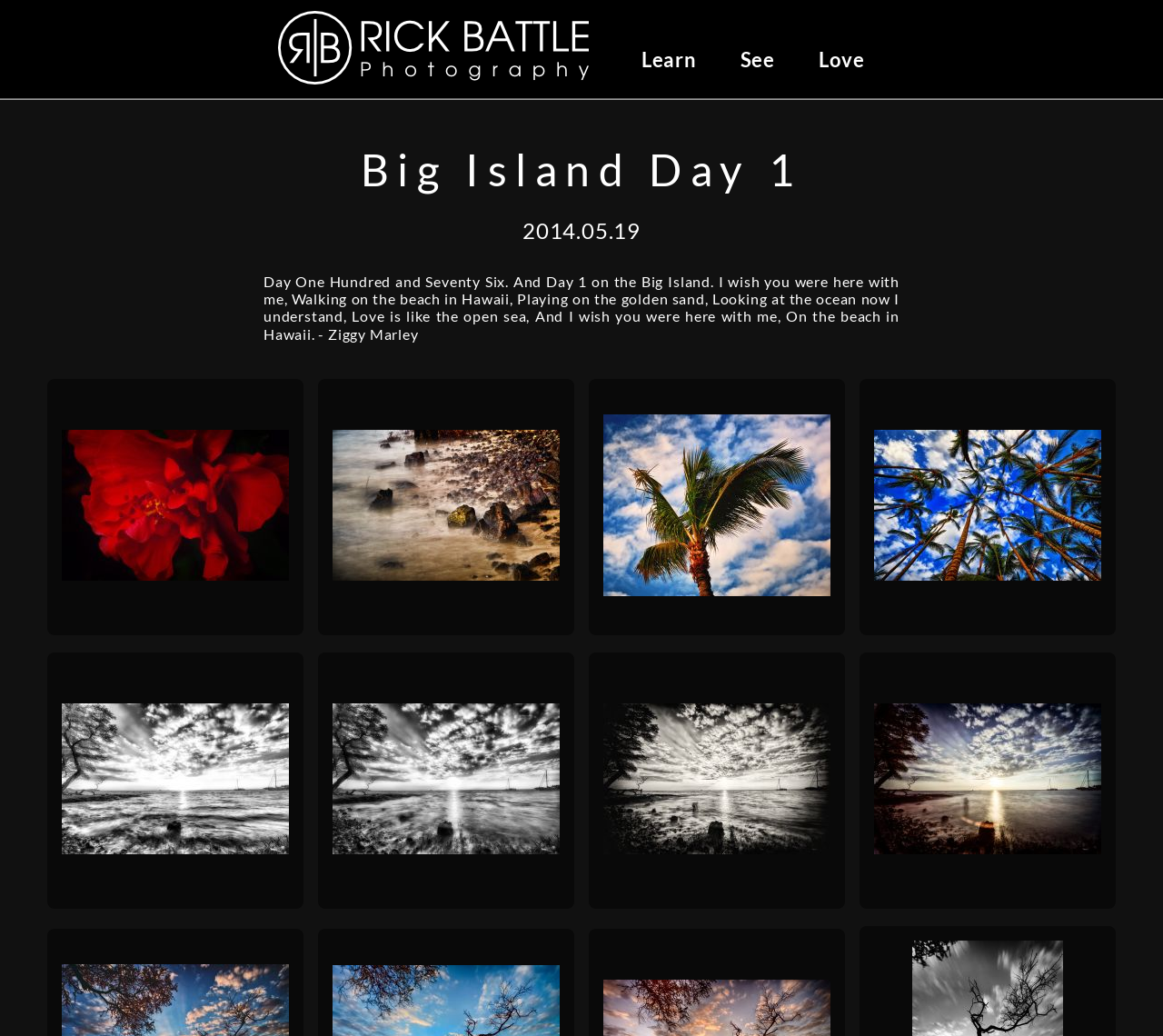Give the bounding box coordinates for the element described as: "parent_node: Learn See Love".

[0.239, 0.068, 0.506, 0.084]